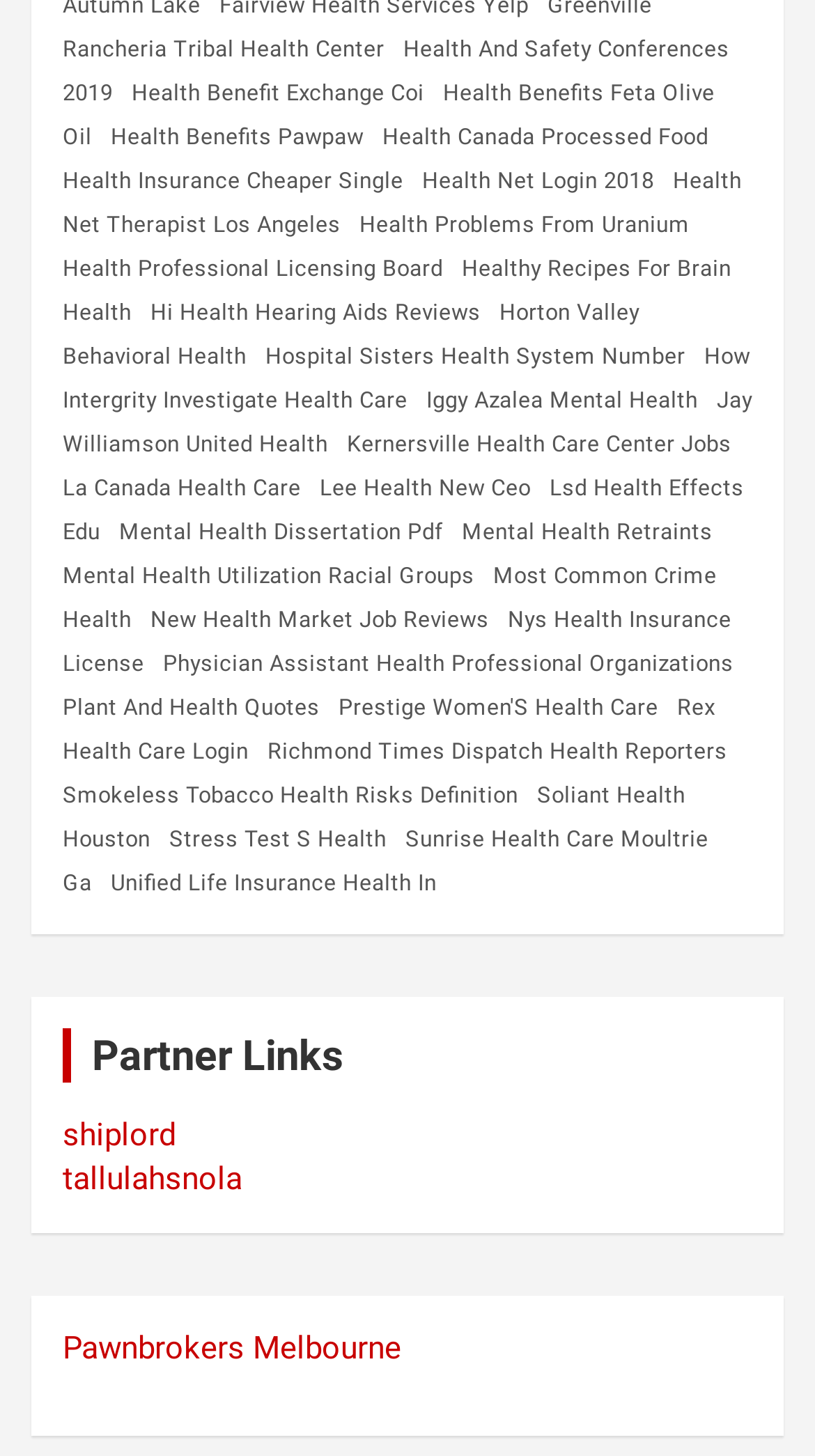Use a single word or phrase to answer the question:
What is the vertical position of the 'Partner Links' heading relative to the other elements?

Below